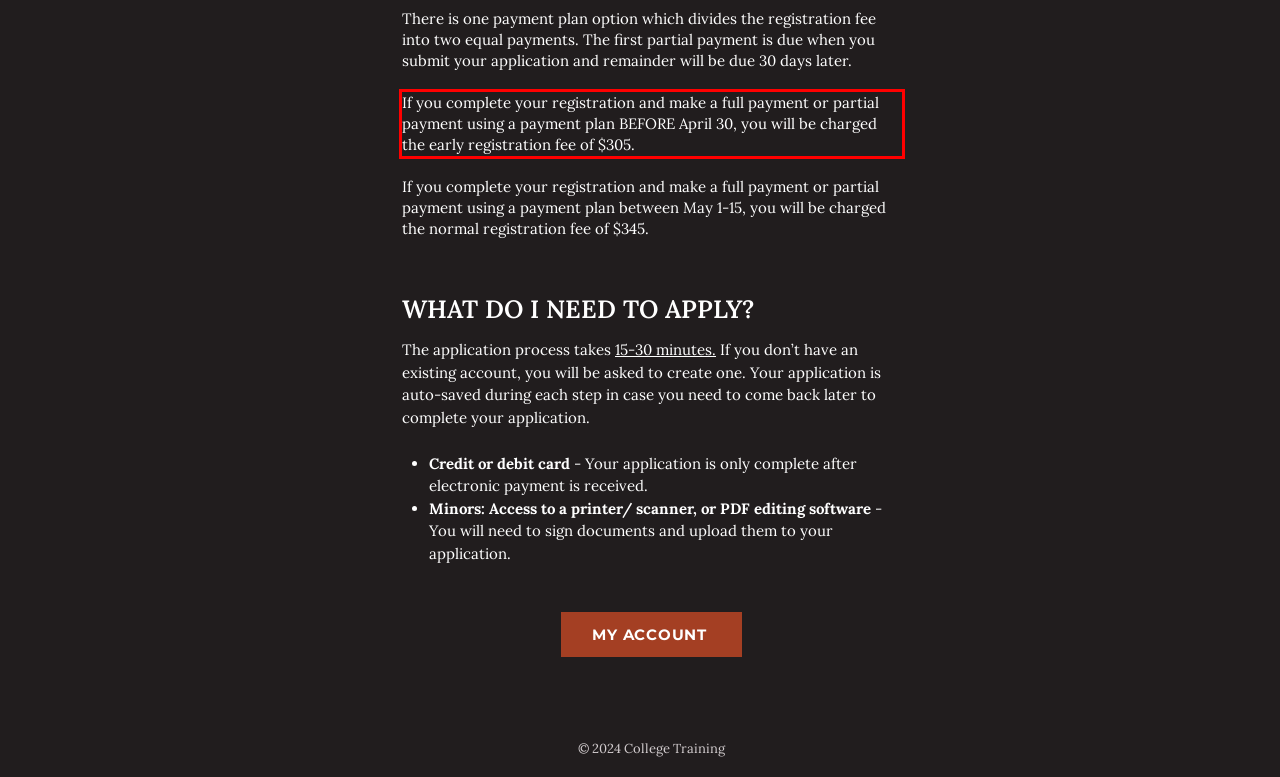Given a webpage screenshot, identify the text inside the red bounding box using OCR and extract it.

If you complete your registration and make a full payment or partial payment using a payment plan BEFORE April 30, you will be charged the early registration fee of $305.